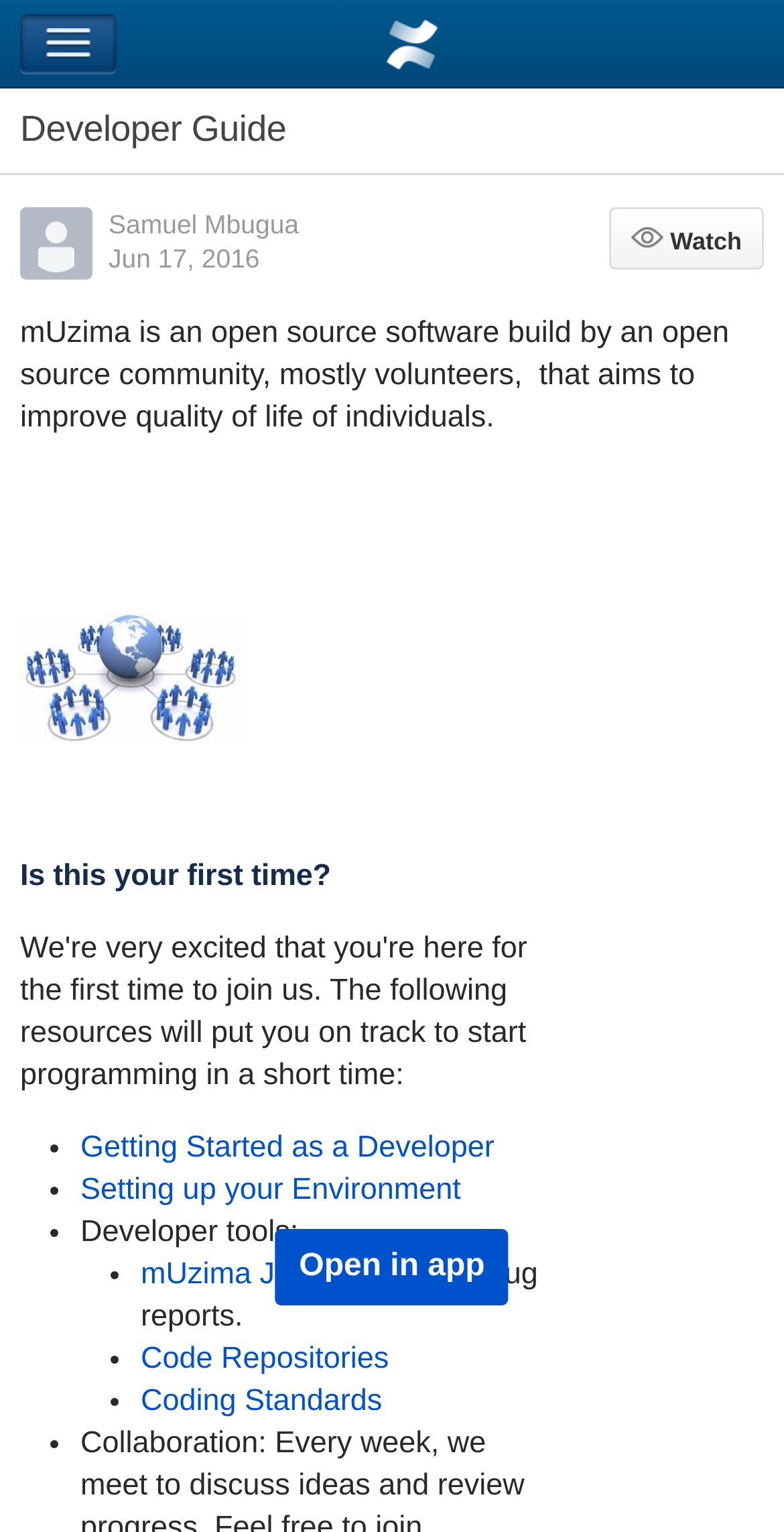What is the name of the project management tool used by mUzima?
From the screenshot, supply a one-word or short-phrase answer.

mUzima Jira